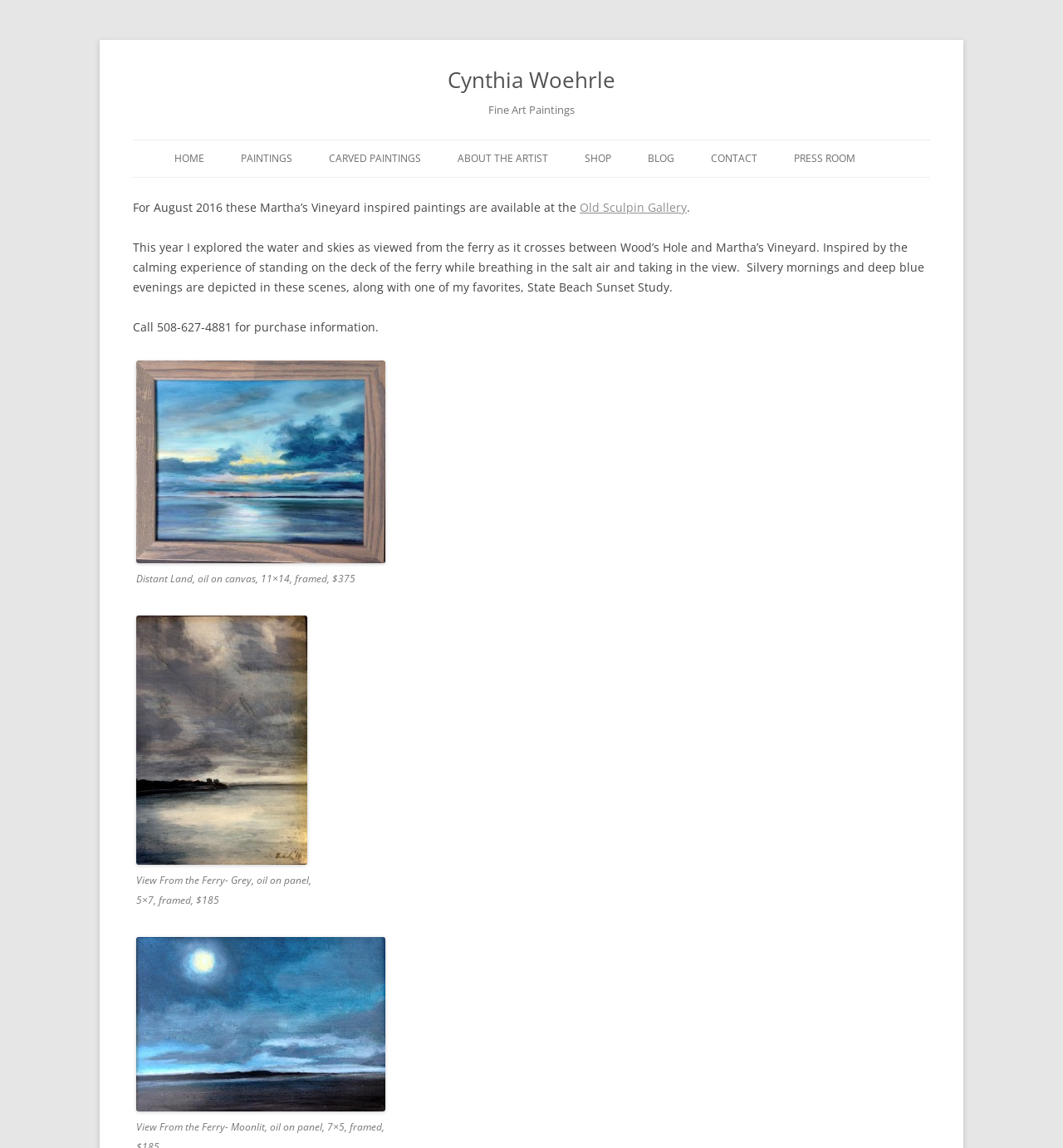What is the price of the painting 'Distant Land'?
Relying on the image, give a concise answer in one word or a brief phrase.

$375